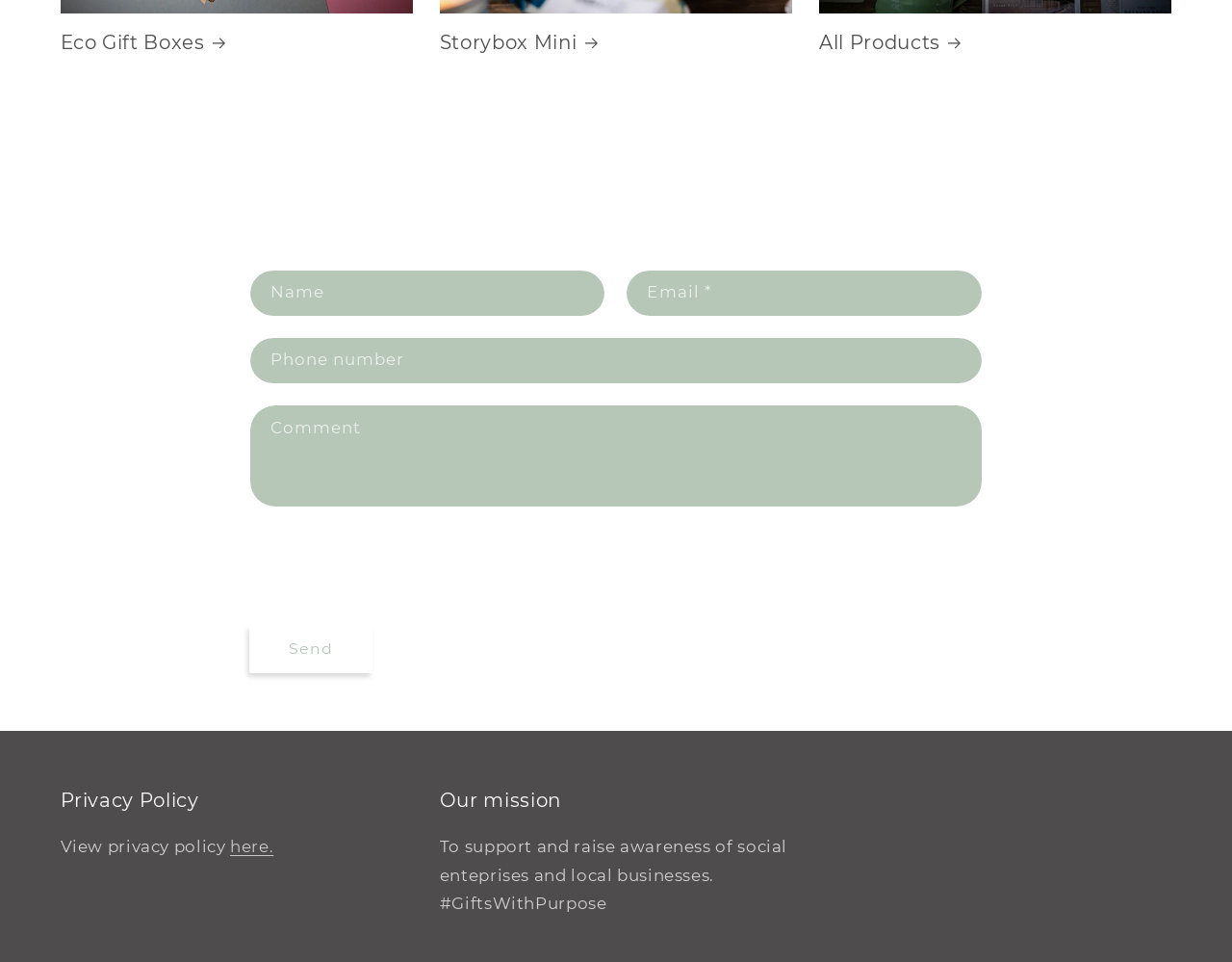Identify the bounding box coordinates of the section to be clicked to complete the task described by the following instruction: "Click on Eco Gift Boxes". The coordinates should be four float numbers between 0 and 1, formatted as [left, top, right, bottom].

[0.049, 0.032, 0.335, 0.058]